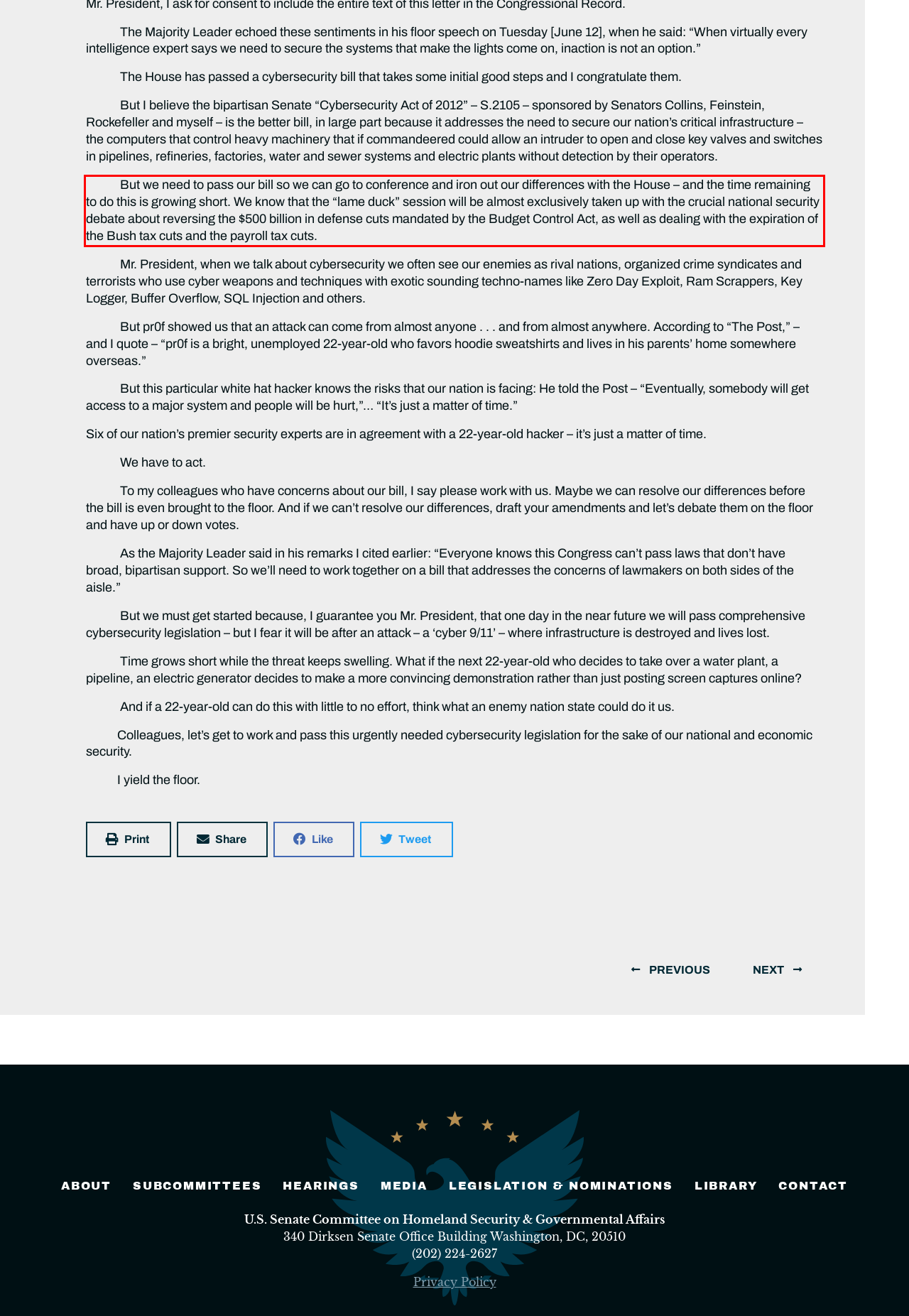View the screenshot of the webpage and identify the UI element surrounded by a red bounding box. Extract the text contained within this red bounding box.

But we need to pass our bill so we can go to conference and iron out our differences with the House – and the time remaining to do this is growing short. We know that the “lame duck” session will be almost exclusively taken up with the crucial national security debate about reversing the $500 billion in defense cuts mandated by the Budget Control Act, as well as dealing with the expiration of the Bush tax cuts and the payroll tax cuts.